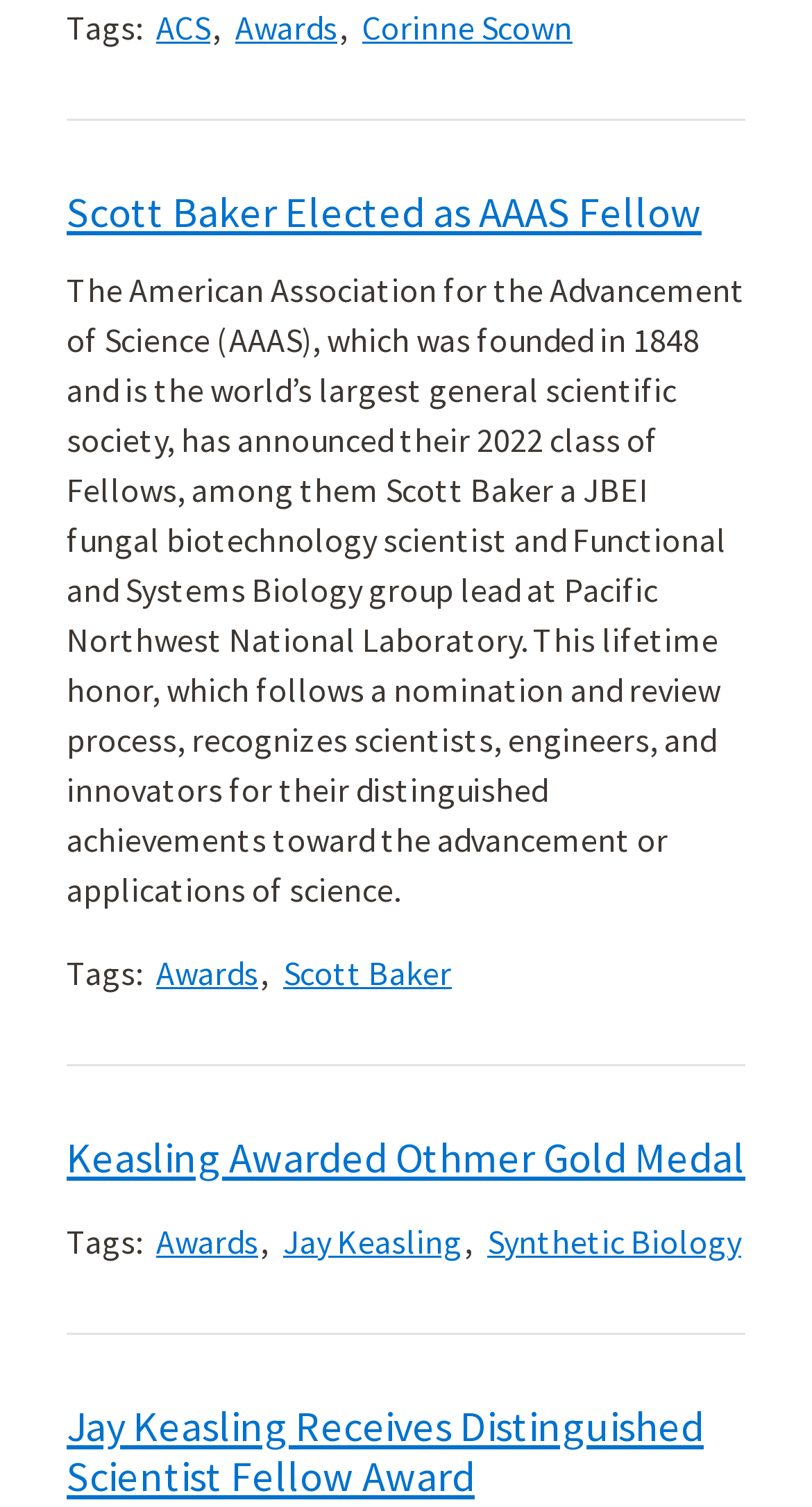Extract the bounding box of the UI element described as: "Corinne Scown".

[0.446, 0.005, 0.705, 0.032]